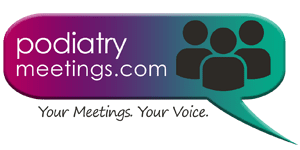Illustrate the scene in the image with a detailed description.

The image features the logo of PodiatryMeetings.com, displayed within a vibrant speech bubble design that transitions from deep magenta to teal. The logo prominently features the text "podiatry meetings.com," styled in a bold font, emphasizing excitement and engagement within the podiatry community. Below the main text, the tagline "Your Meetings. Your Voice." indicates the platform's mission to facilitate communication and collaboration amongst podiatry professionals. Flanking the text are stylized icons of three people, symbolizing community and the collective participation of its members. This logo effectively encapsulates the essence of the website, aiming to empower its users to connect and share insights in their field.